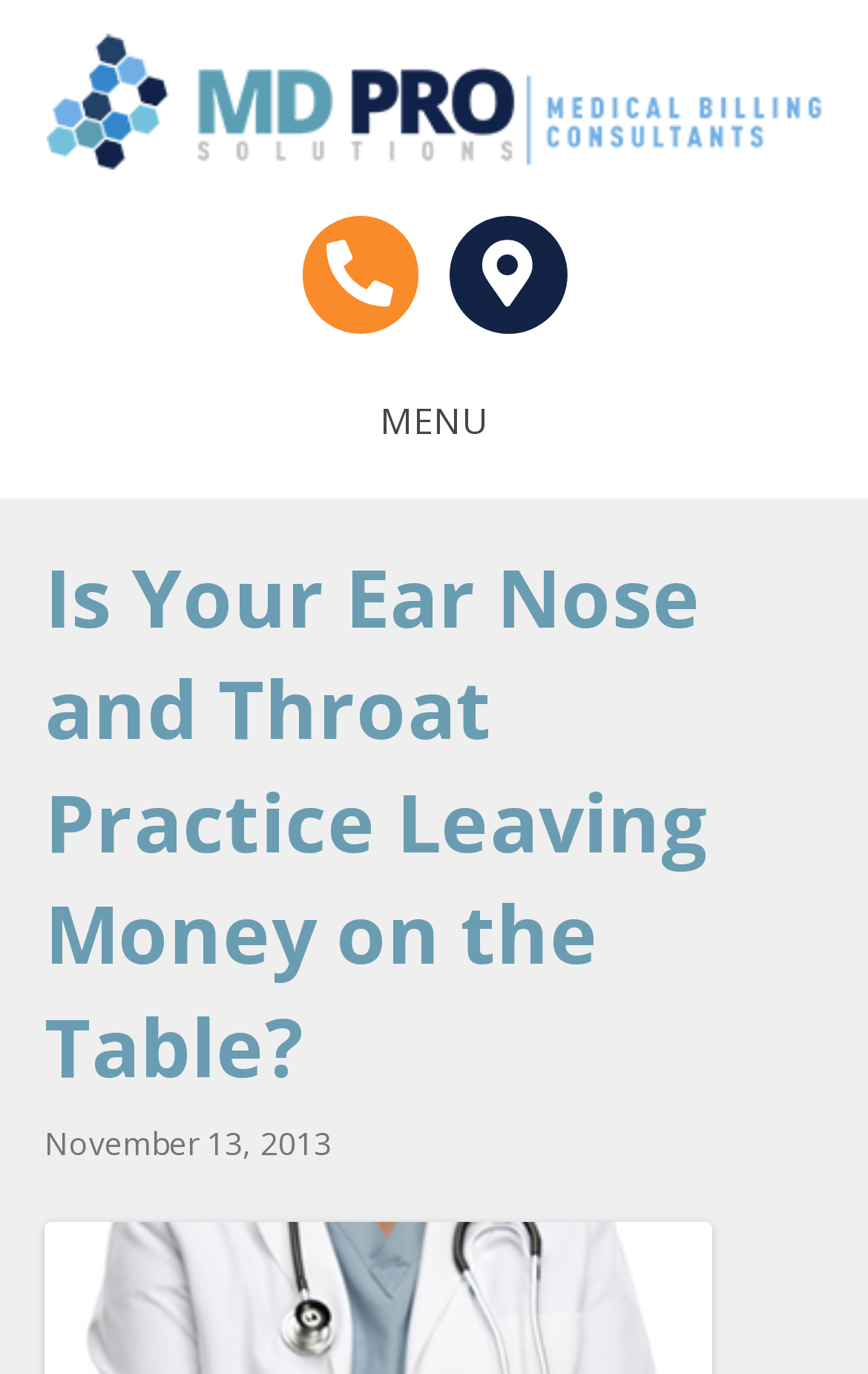Using the provided element description "alt="logo-2019" title="logo-2019"", determine the bounding box coordinates of the UI element.

[0.051, 0.057, 0.949, 0.087]